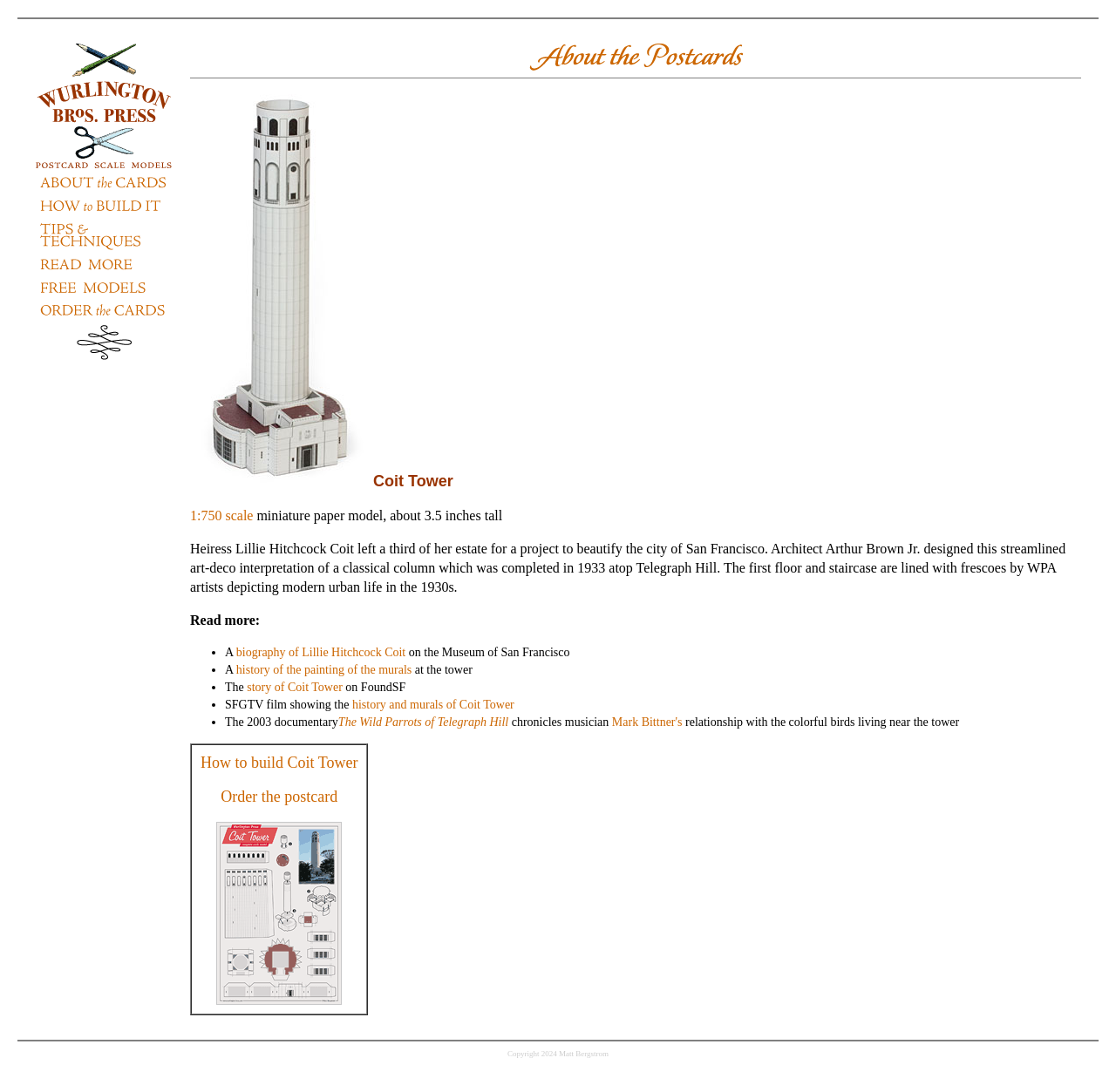Give a complete and precise description of the webpage's appearance.

The webpage is about Wurlington Press Coit Tower, a postcard scale model of the famous Coit Tower in San Francisco. At the top, there is a horizontal separator. Below it, there is a layout table with two columns. The left column contains a list of links to different sections of the webpage, including "Postcard Scale Models", "About the Cards", "How To Build It", "Tips & Techniques", "Read More About It", "Free Models", and "Order Cards". Each link has a corresponding image.

The right column contains a detailed description of the Coit Tower model, including its scale, height, and design. There is an image of the model above the text. The text describes the history of the tower, its architecture, and its frescoes. There are also links to external resources, including a biography of Lillie Hitchcock Coit, a history of the painting of the murals, and a documentary about the tower.

Below the description, there is another layout table with a single row and two columns. The left column contains a link to "How to build Coit Tower" and the right column contains a link to "Order the postcard Coit Tower Card" with an image of the card.

At the bottom of the page, there is a horizontal separator, followed by a copyright notice stating "Copyright 2024 Matt Bergstrom".